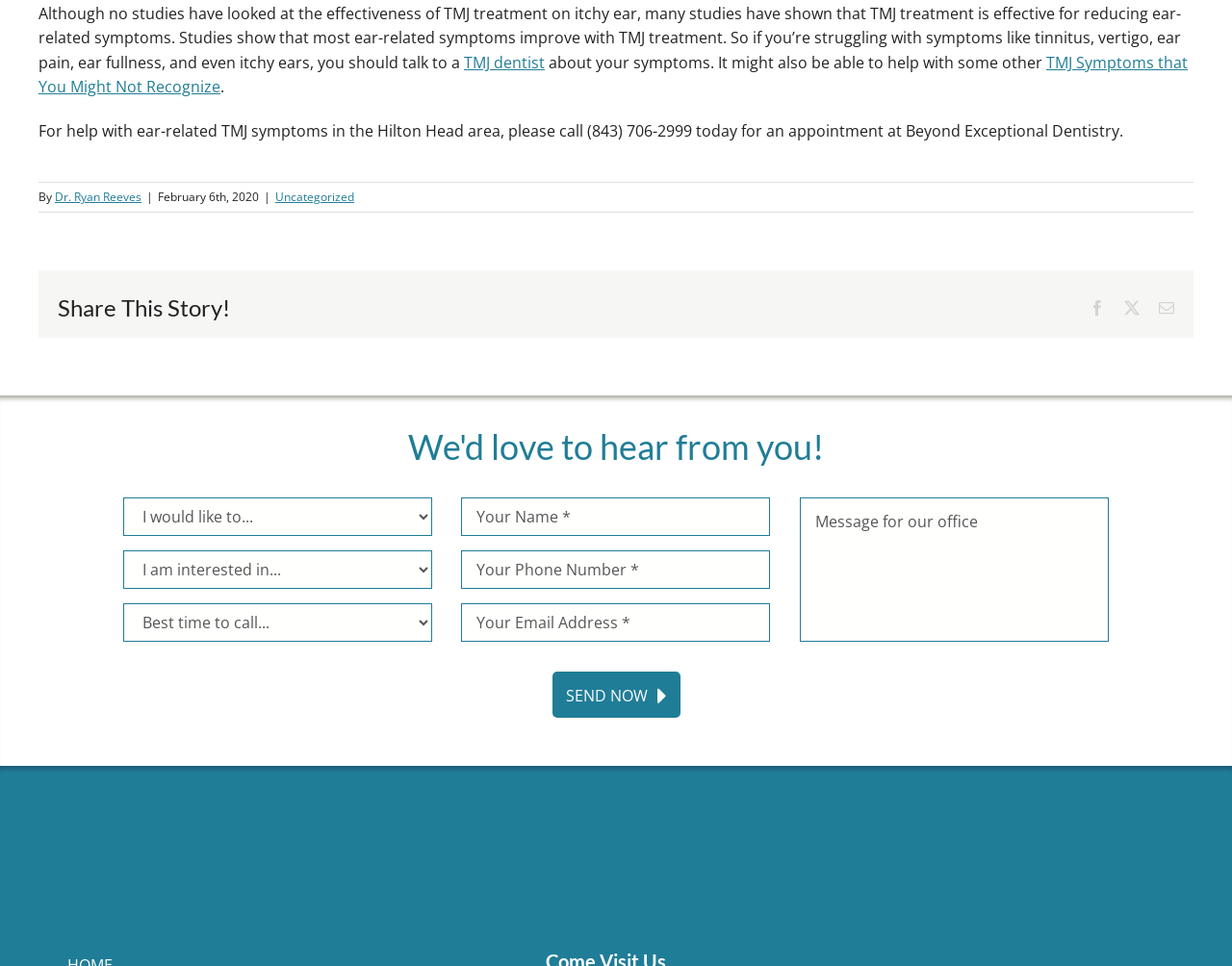Please find and report the bounding box coordinates of the element to click in order to perform the following action: "Click the 'TMJ dentist' link". The coordinates should be expressed as four float numbers between 0 and 1, in the format [left, top, right, bottom].

[0.377, 0.053, 0.442, 0.075]